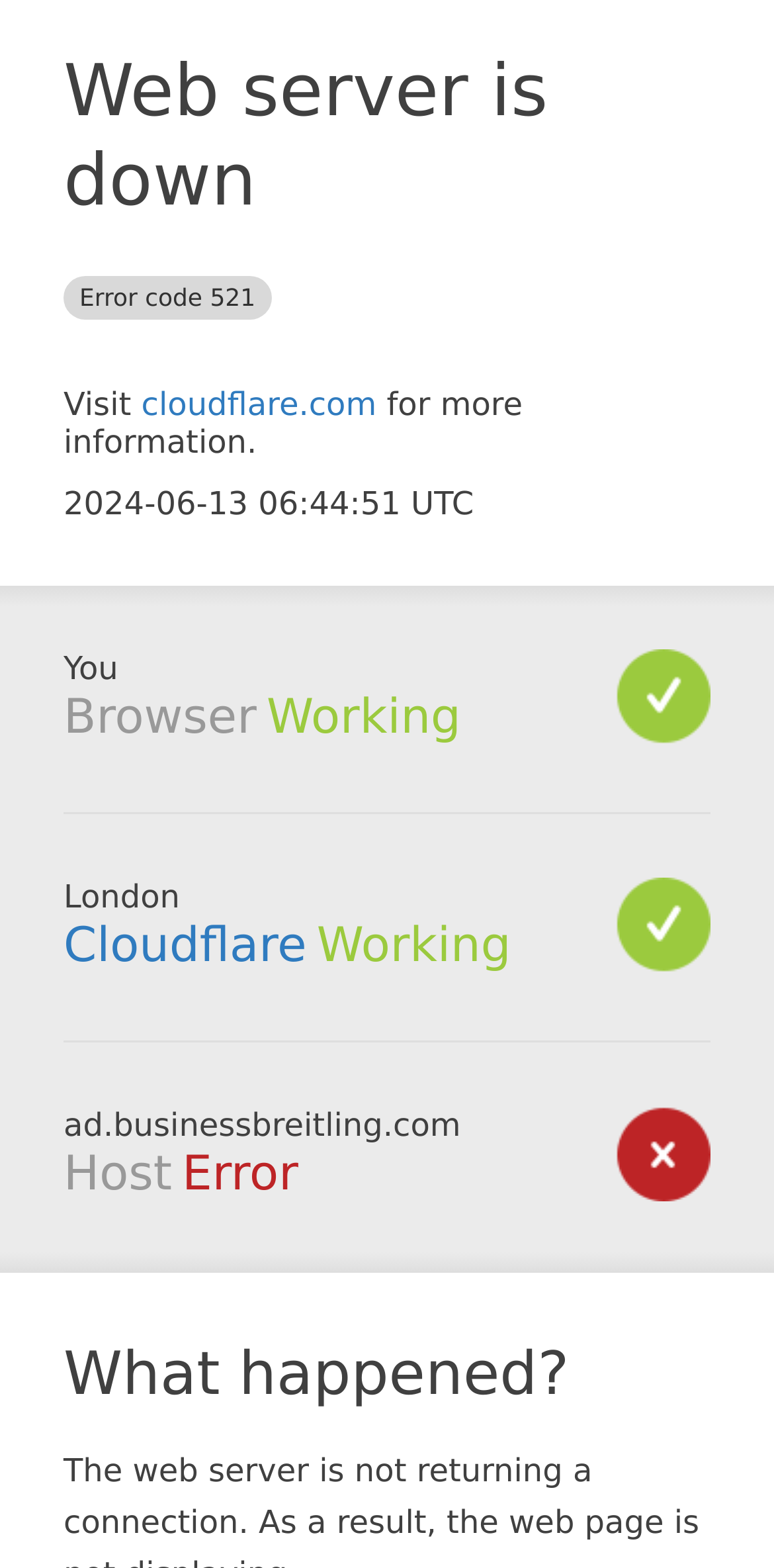Please predict the bounding box coordinates (top-left x, top-left y, bottom-right x, bottom-right y) for the UI element in the screenshot that fits the description: cloudflare.com

[0.183, 0.246, 0.486, 0.27]